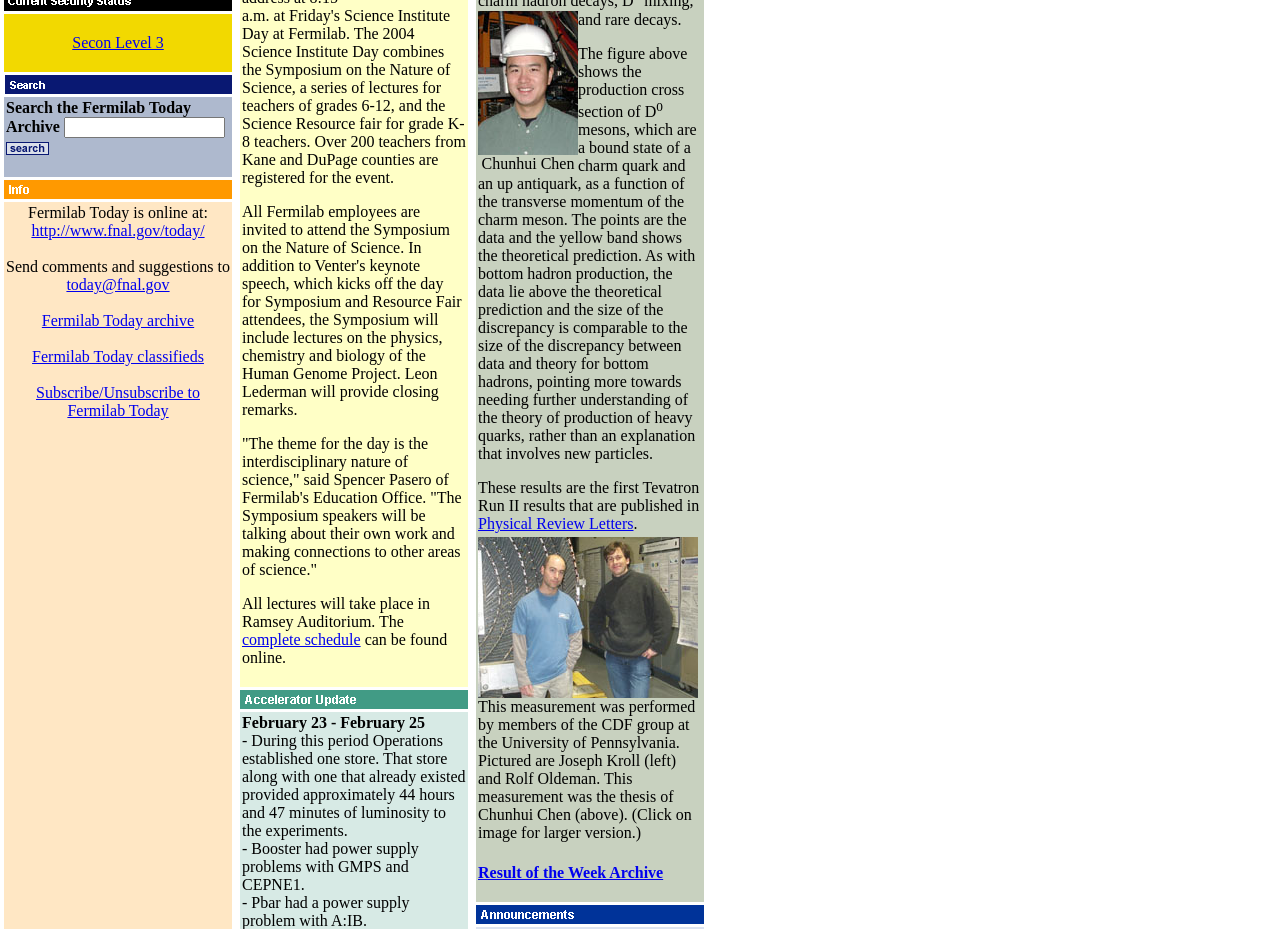Identify the bounding box coordinates of the specific part of the webpage to click to complete this instruction: "Visit Fermilab Today website".

[0.025, 0.239, 0.16, 0.257]